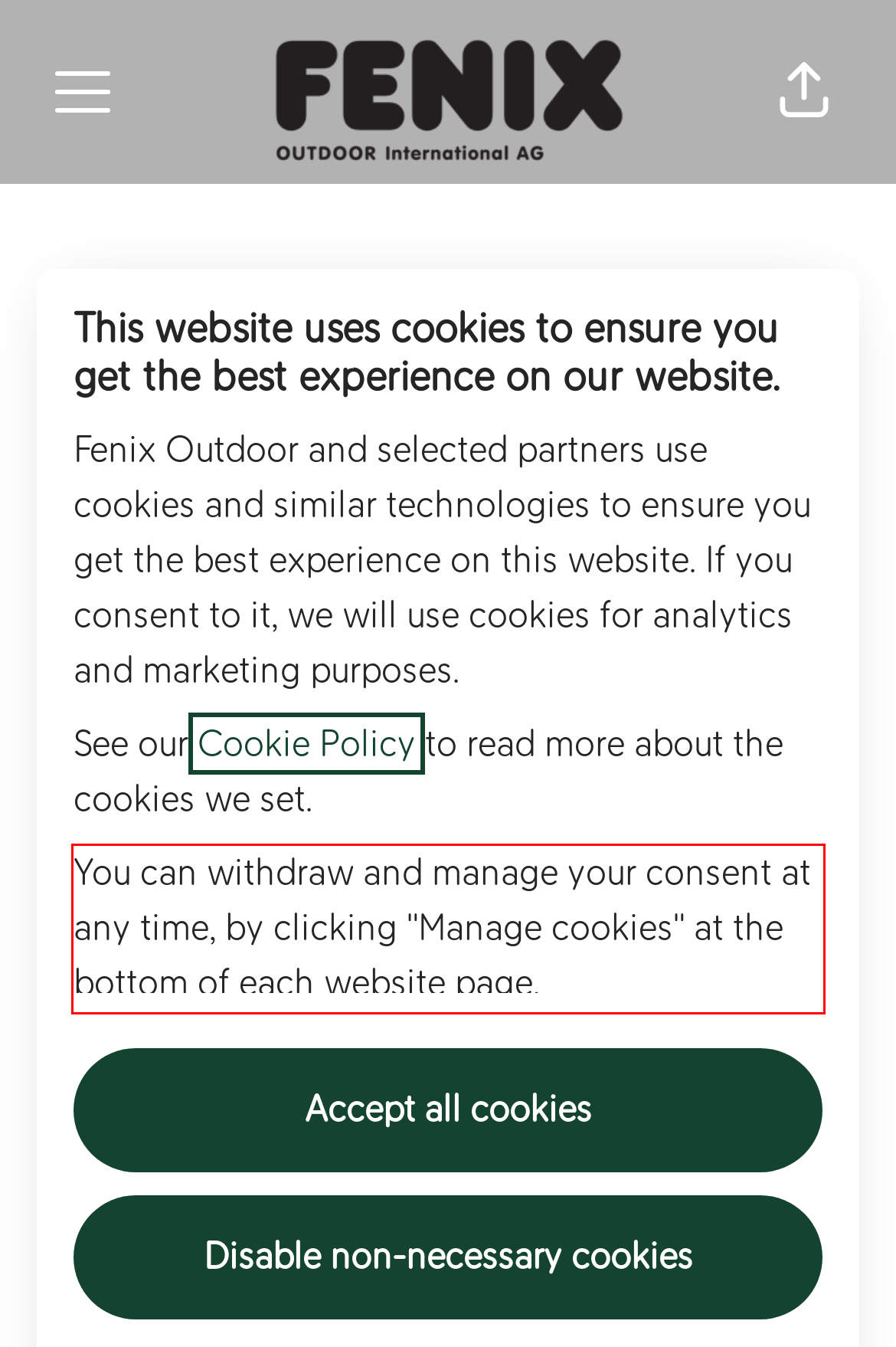Please extract the text content within the red bounding box on the webpage screenshot using OCR.

You can withdraw and manage your consent at any time, by clicking "Manage cookies" at the bottom of each website page.